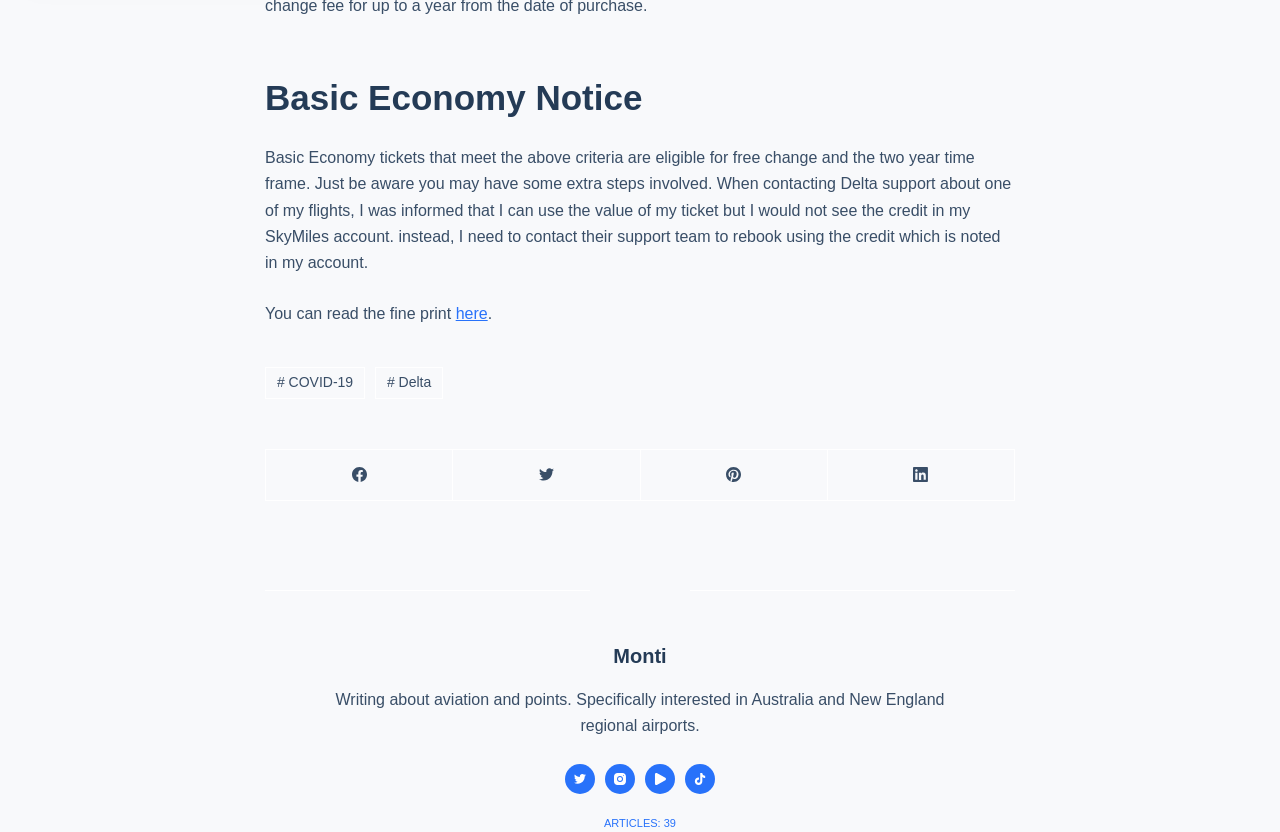Please identify the bounding box coordinates of the area that needs to be clicked to follow this instruction: "Learn about Delta".

[0.293, 0.441, 0.346, 0.479]